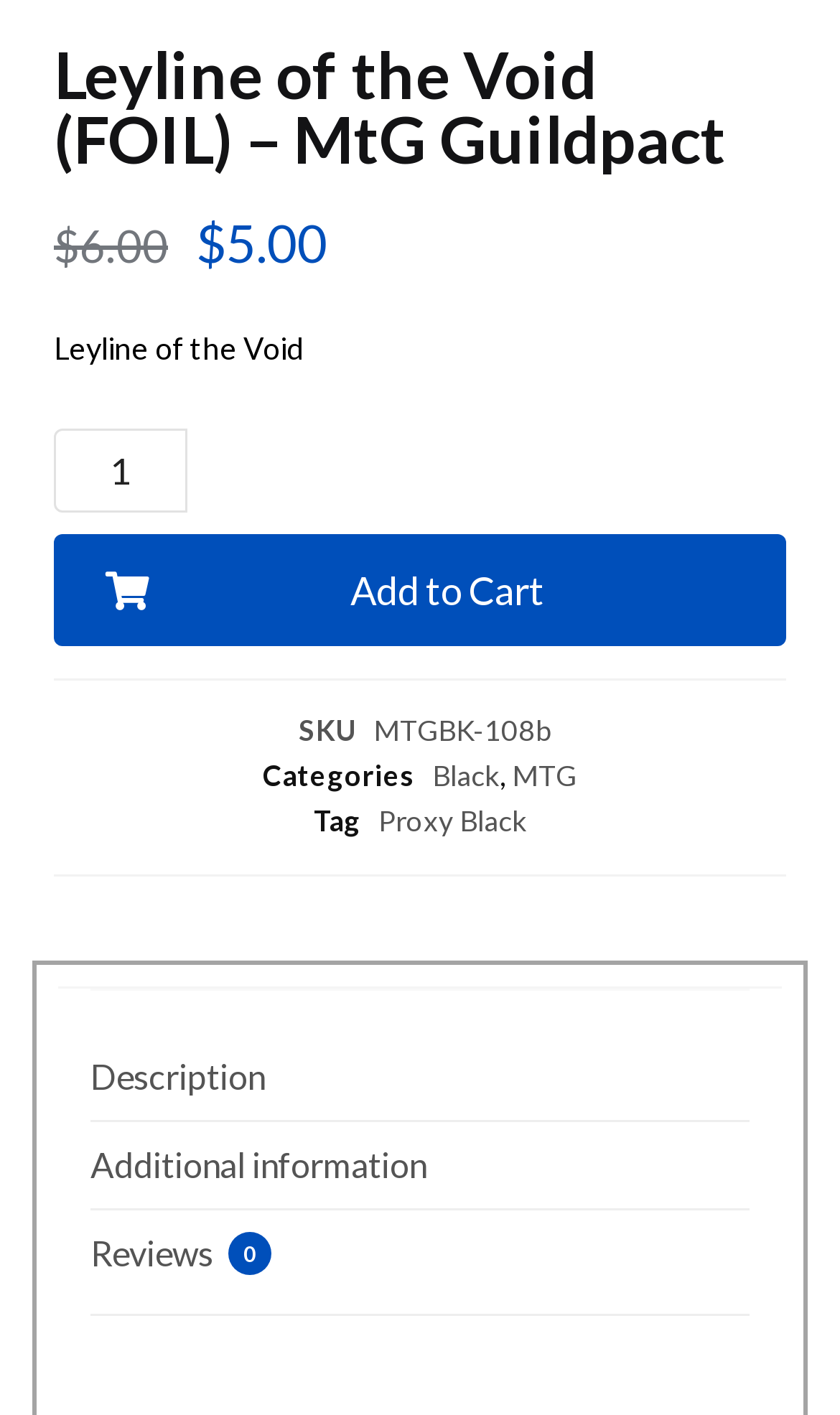Please determine the bounding box coordinates of the area that needs to be clicked to complete this task: 'View product description'. The coordinates must be four float numbers between 0 and 1, formatted as [left, top, right, bottom].

[0.108, 0.73, 0.892, 0.793]